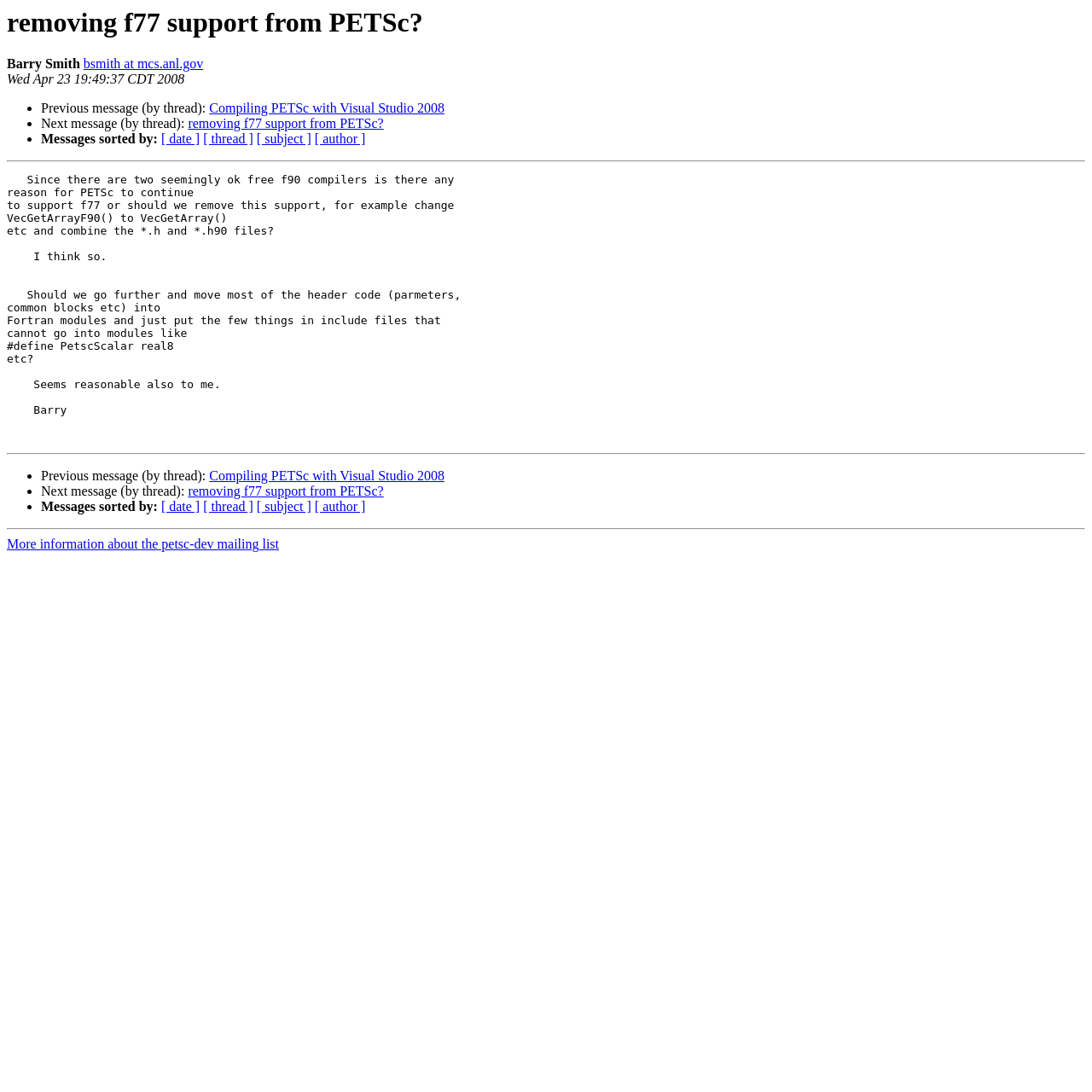Please identify the bounding box coordinates of the region to click in order to complete the task: "View message thread". The coordinates must be four float numbers between 0 and 1, specified as [left, top, right, bottom].

[0.192, 0.429, 0.407, 0.443]